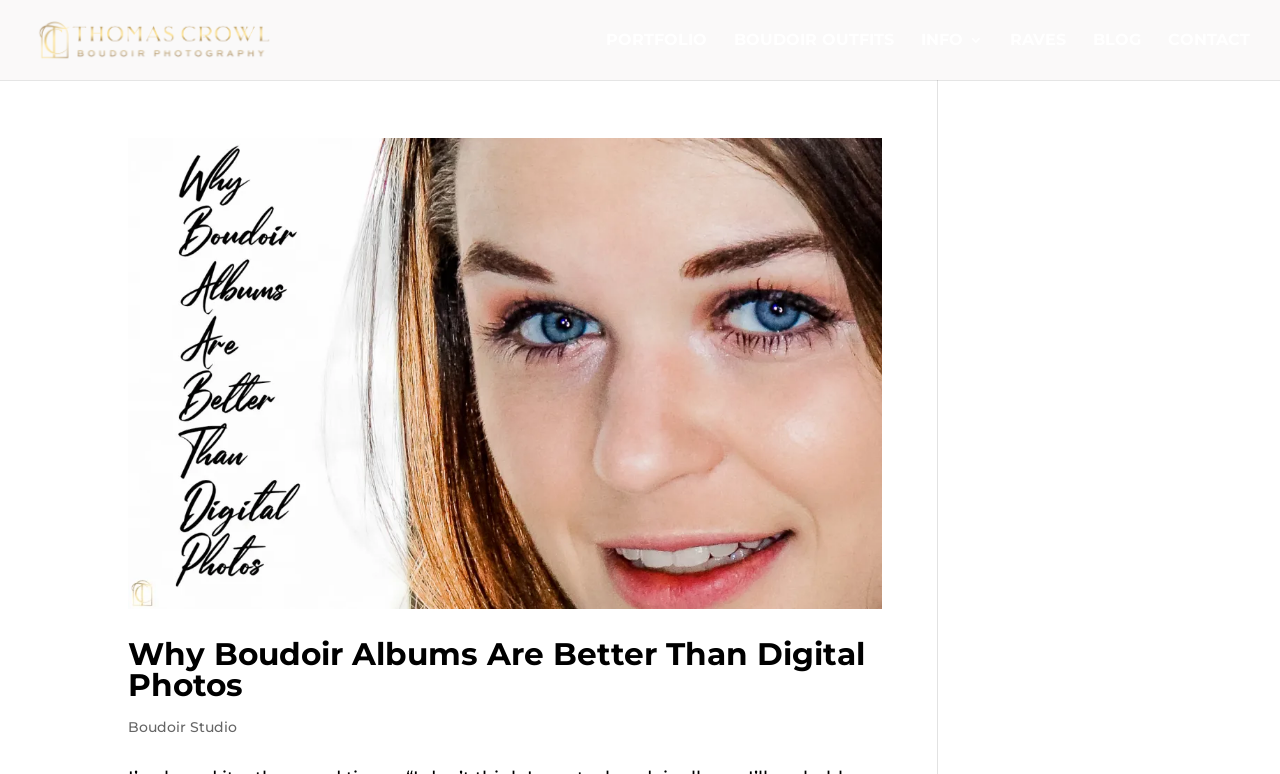What is the title of the blog post?
From the screenshot, supply a one-word or short-phrase answer.

Why Boudoir Albums Are Better Than Digital Photos